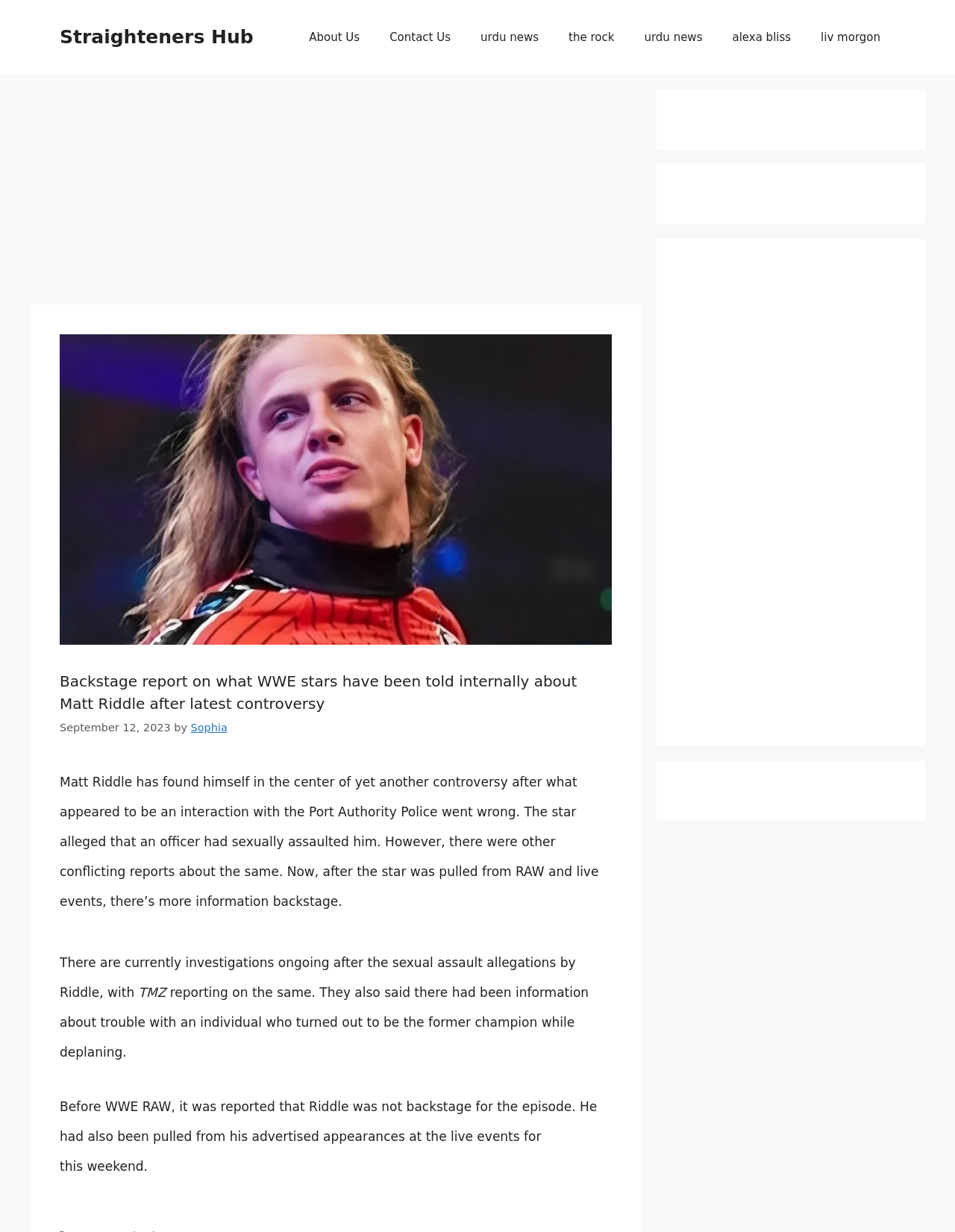Determine the bounding box coordinates for the region that must be clicked to execute the following instruction: "Click the 'Contact Us' link".

[0.392, 0.012, 0.488, 0.048]